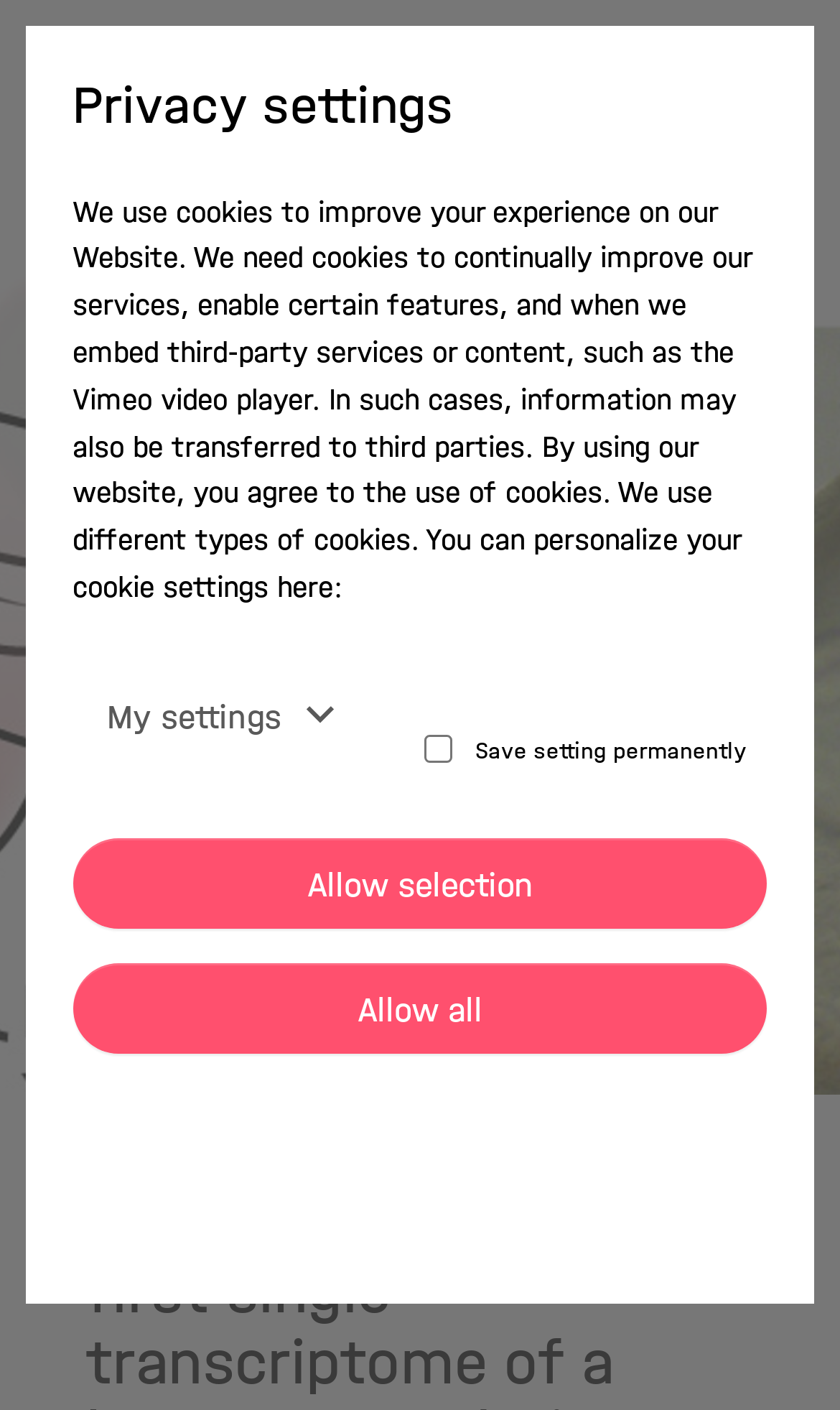How many buttons are there in the dialog box?
Respond with a short answer, either a single word or a phrase, based on the image.

4